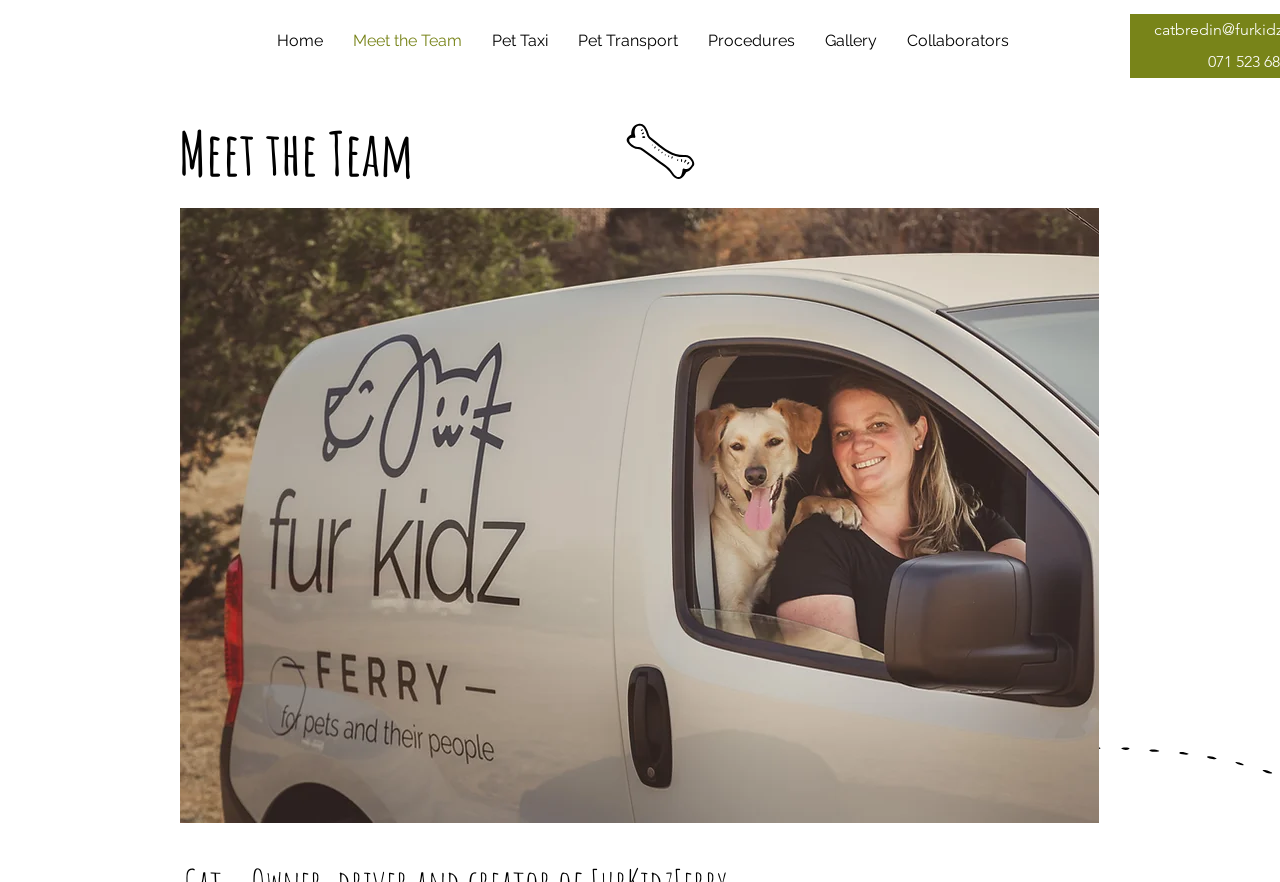Please reply with a single word or brief phrase to the question: 
How many navigation links are on the webpage?

7